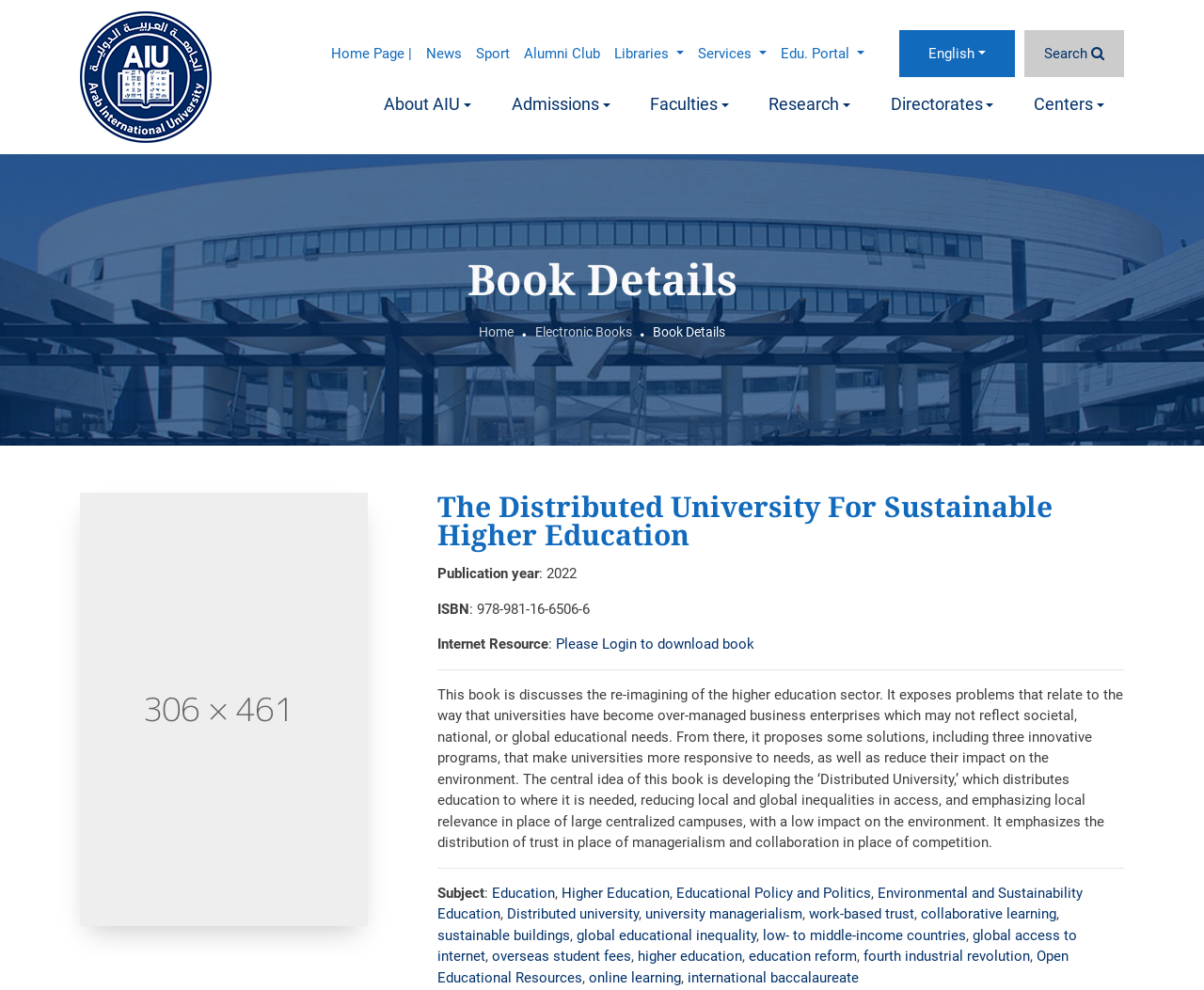Please find the bounding box coordinates of the section that needs to be clicked to achieve this instruction: "Search for a book".

[0.851, 0.031, 0.934, 0.078]